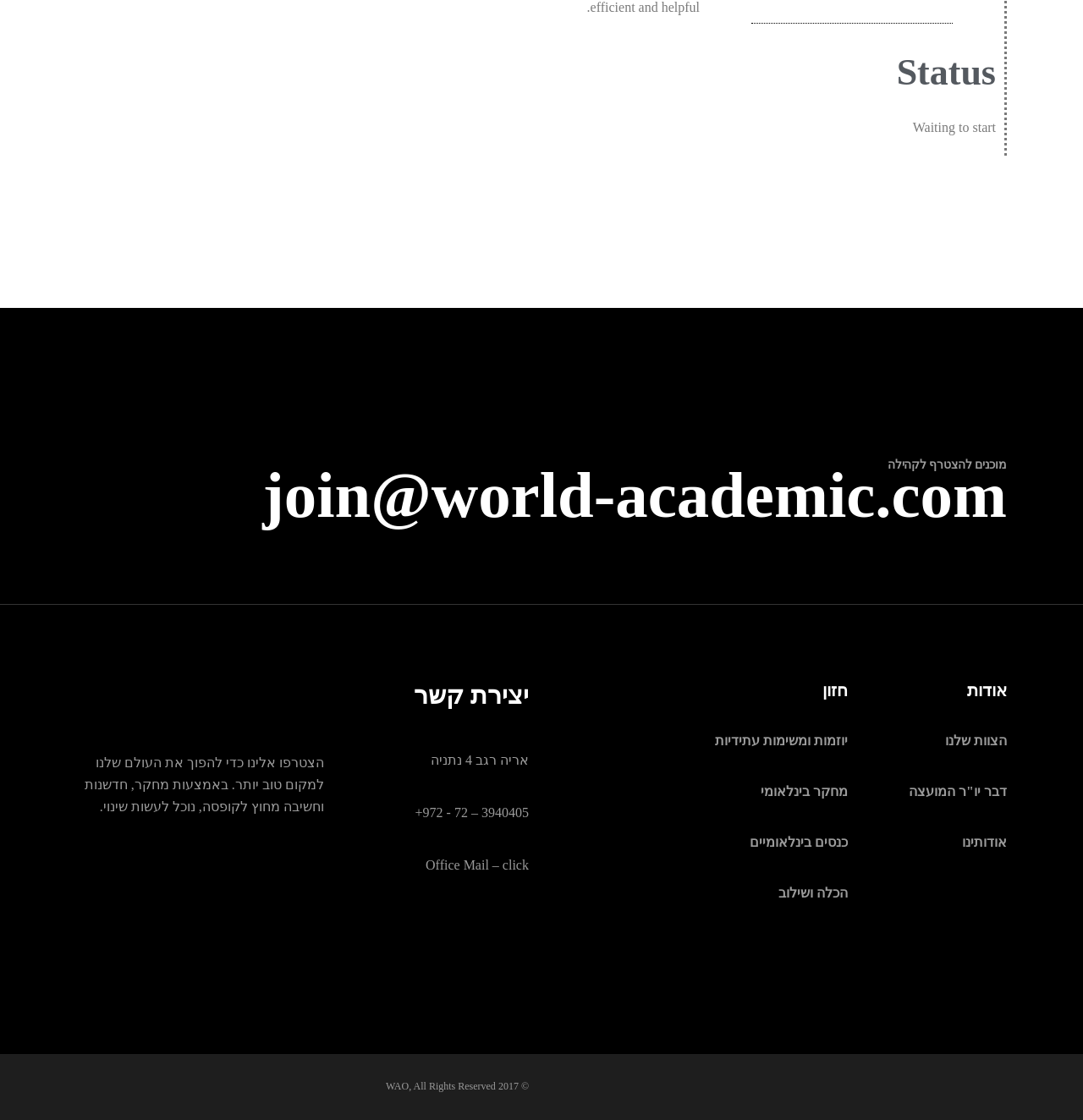Pinpoint the bounding box coordinates of the element to be clicked to execute the instruction: "Click the 'הצוות שלנו' link".

[0.873, 0.655, 0.93, 0.668]